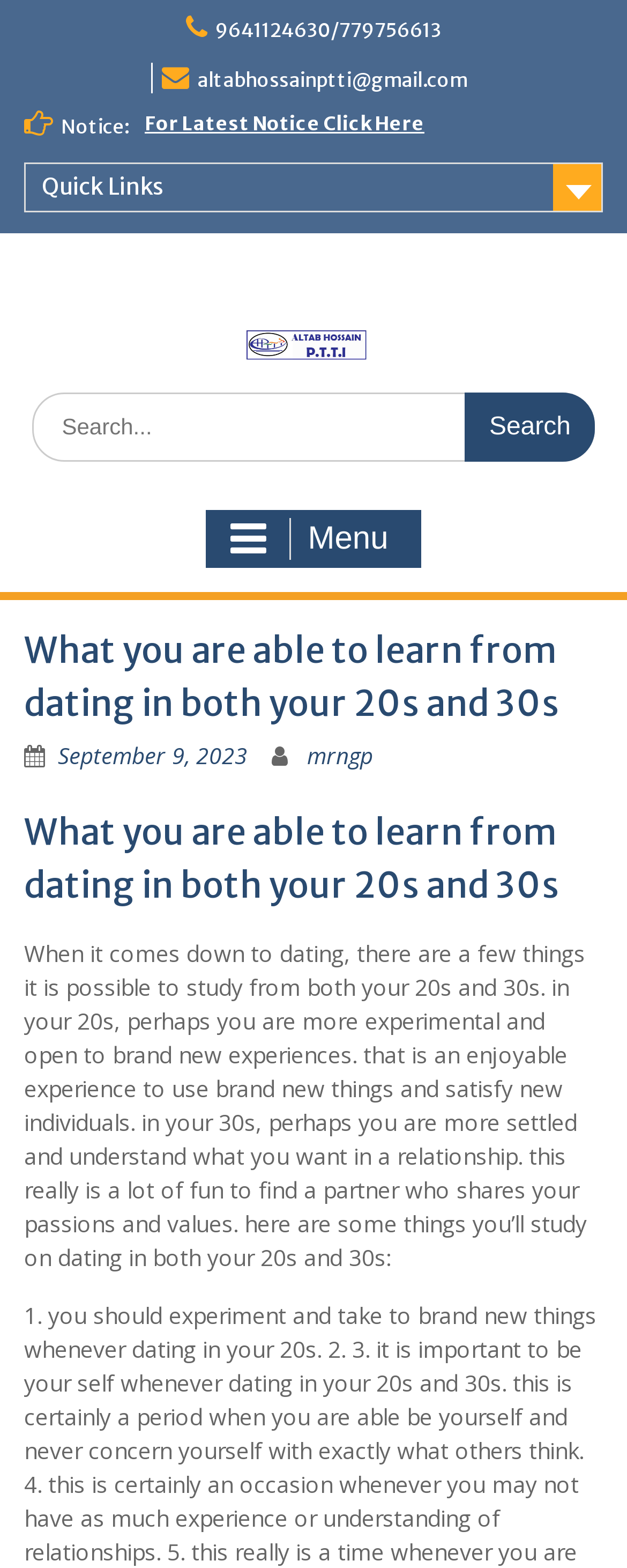Summarize the contents and layout of the webpage in detail.

This webpage is about an article titled "What you are able to learn from dating in both your 20s and 30s" by Altab Hossain PTTI. At the top, there are several links, including "9641124630/779756613" and "altabhossainptti@gmail.com", positioned side by side, taking up about half of the screen width. Below these links, there is a notice section with a "Notice:" label and a link to "For Latest Notice Click Here". 

On the left side, there is a "Quick Links" section, and below it, a link to "Altab Hossain PTTI" with an accompanying image. On the right side, there is a search bar with a "Search for:" label and a "Search" button. 

The main content of the article is divided into two sections. The first section has a heading with the same title as the webpage, followed by a date "September 9, 2023" and a link to "mrngp". The second section has another heading with the same title, followed by a long paragraph of text that discusses the differences between dating in one's 20s and 30s. The text describes how people in their 20s may be more experimental and open to new experiences, while those in their 30s may be more settled and know what they want in a relationship.